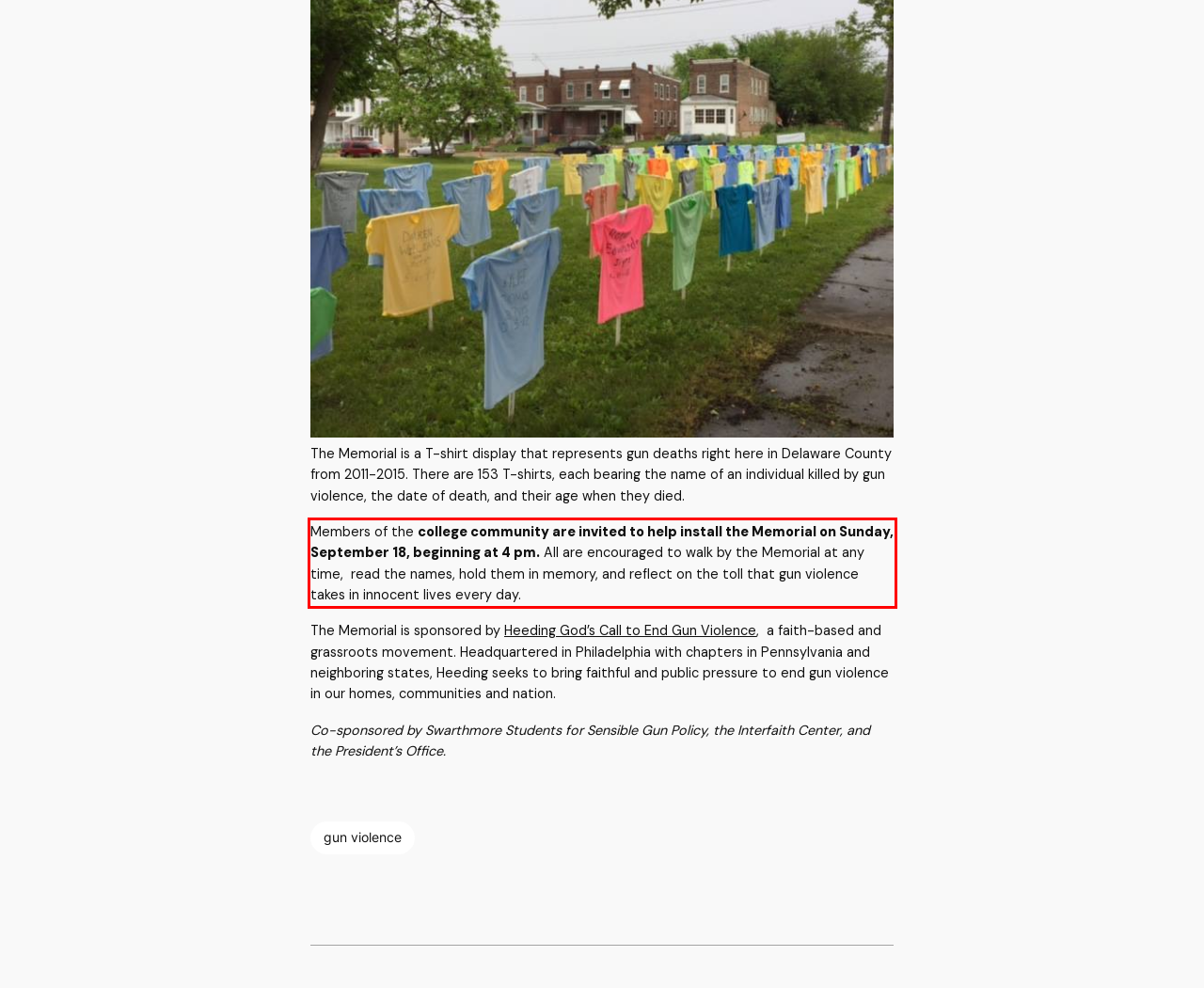Review the screenshot of the webpage and recognize the text inside the red rectangle bounding box. Provide the extracted text content.

Members of the college community are invited to help install the Memorial on Sunday, September 18, beginning at 4 pm. All are encouraged to walk by the Memorial at any time, read the names, hold them in memory, and reflect on the toll that gun violence takes in innocent lives every day.